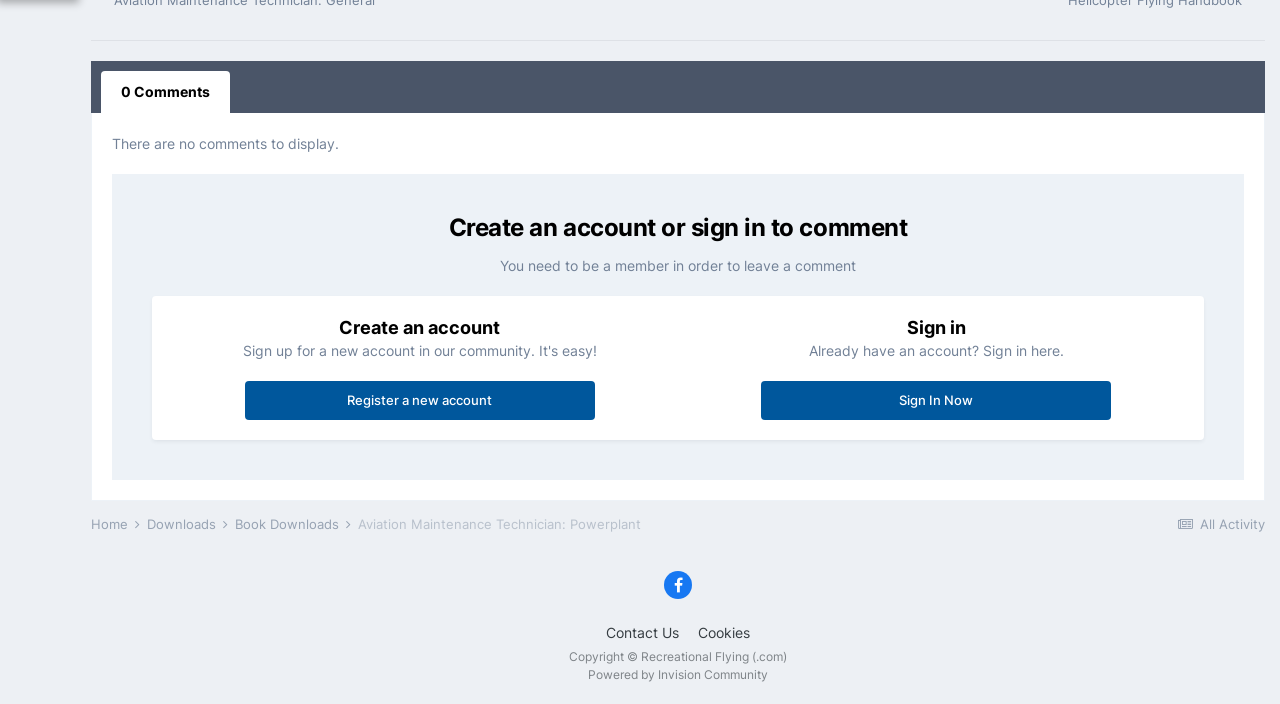Locate the UI element that matches the description Sign In Now in the webpage screenshot. Return the bounding box coordinates in the format (top-left x, top-left y, bottom-right x, bottom-right y), with values ranging from 0 to 1.

[0.595, 0.542, 0.868, 0.597]